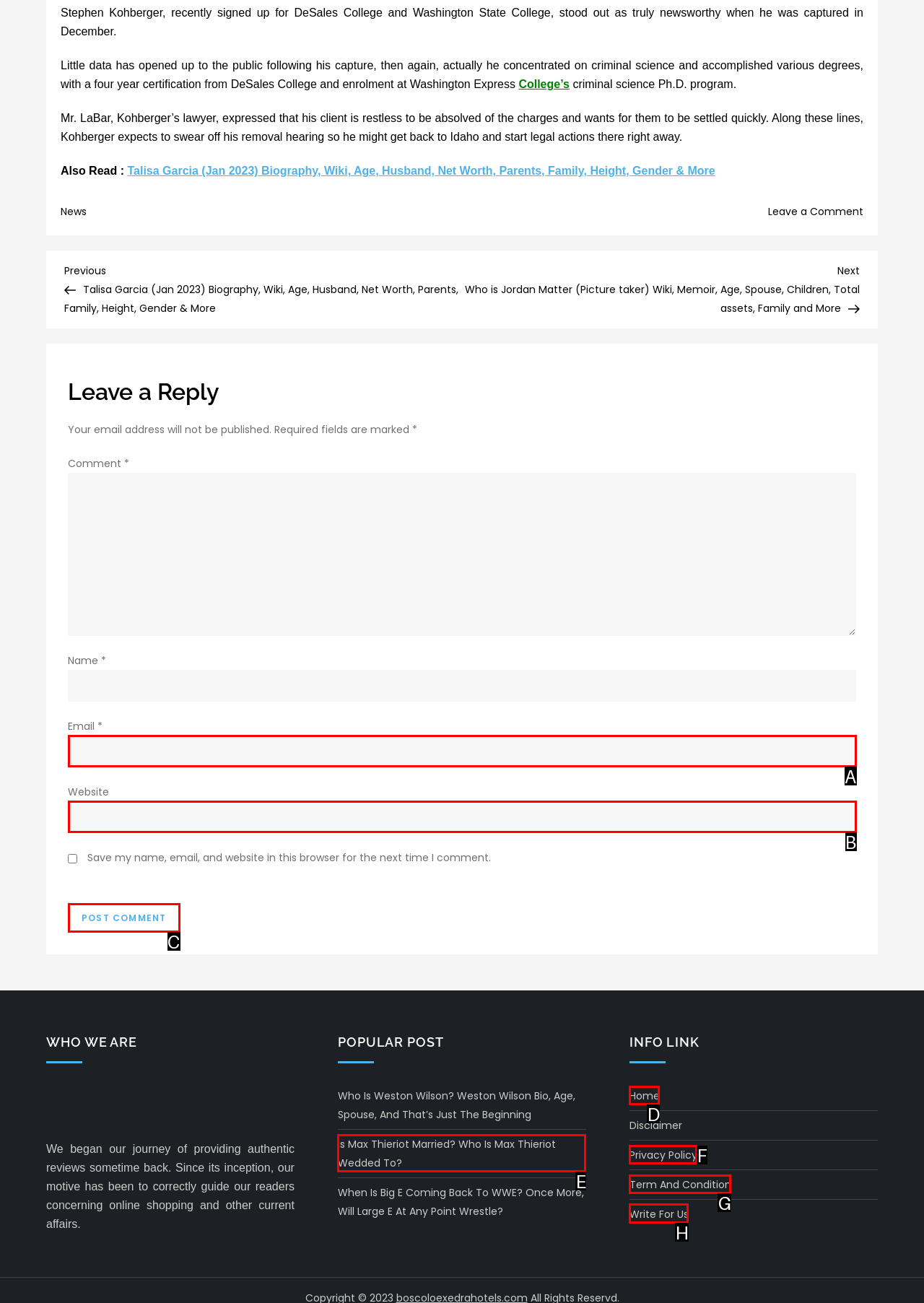For the given instruction: Click on the 'Write For Us' link, determine which boxed UI element should be clicked. Answer with the letter of the corresponding option directly.

H